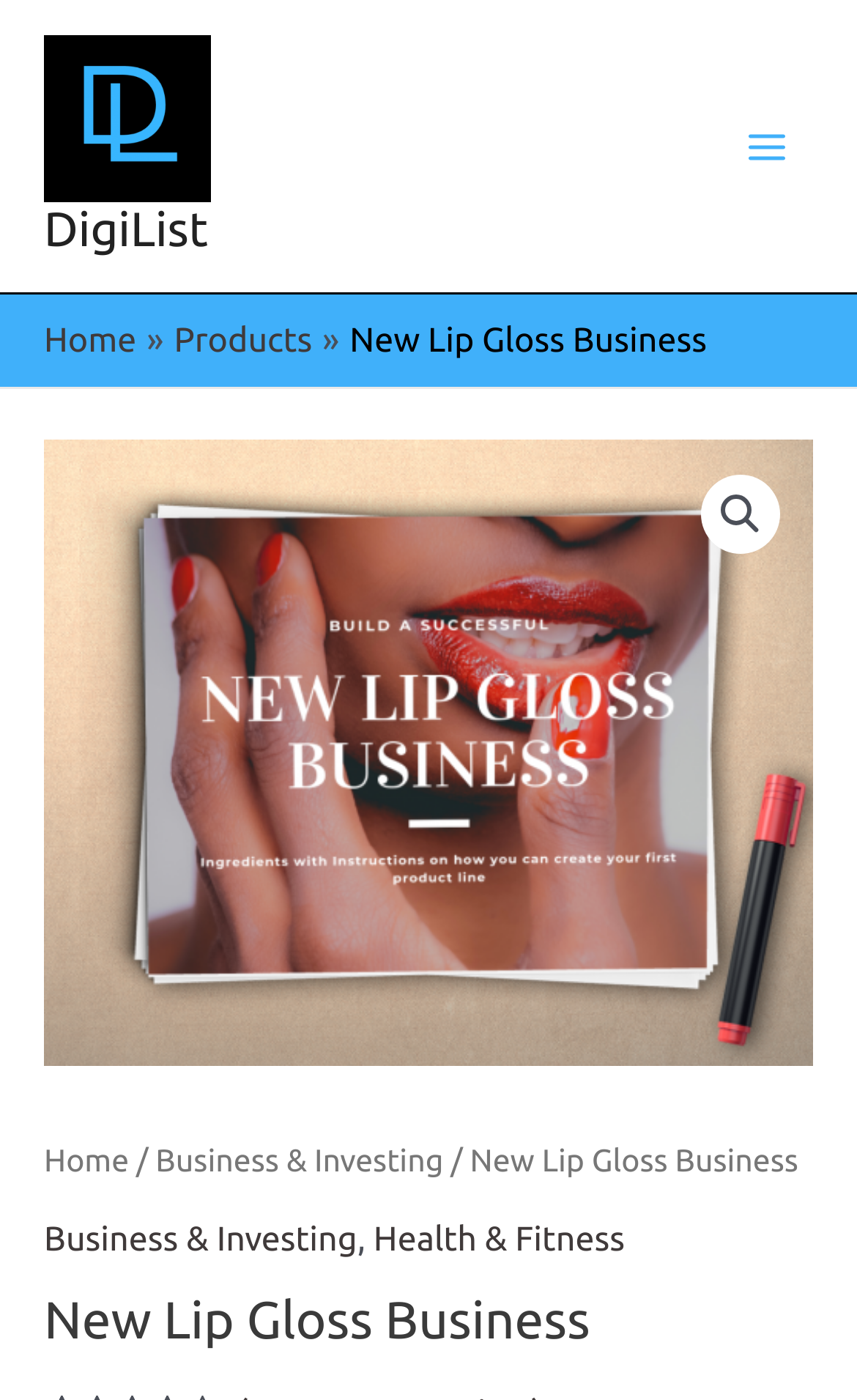How many breadcrumbs are there on the webpage?
Based on the screenshot, provide your answer in one word or phrase.

2